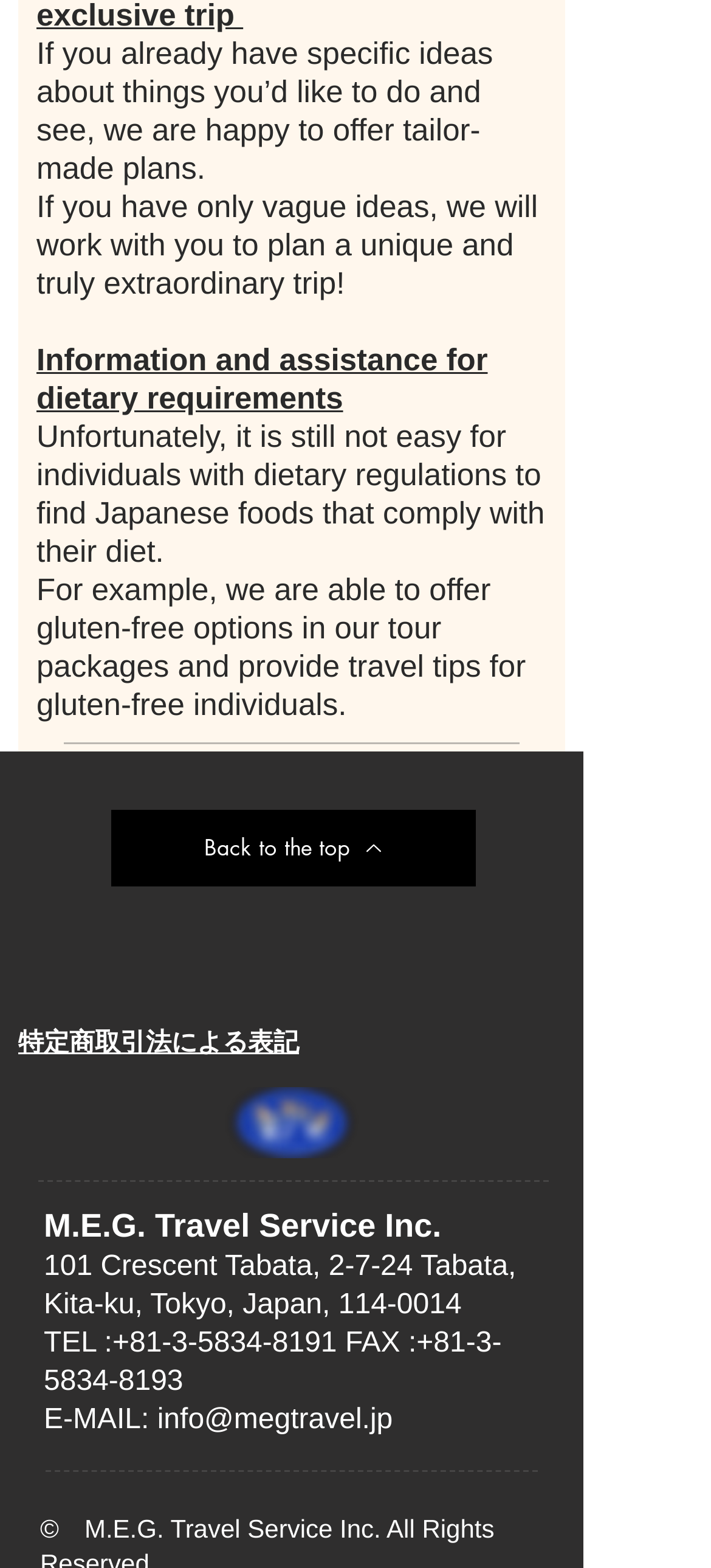Find the bounding box coordinates for the HTML element described as: "aria-label="Instagram Social Icon"". The coordinates should consist of four float values between 0 and 1, i.e., [left, top, right, bottom].

[0.236, 0.602, 0.326, 0.643]